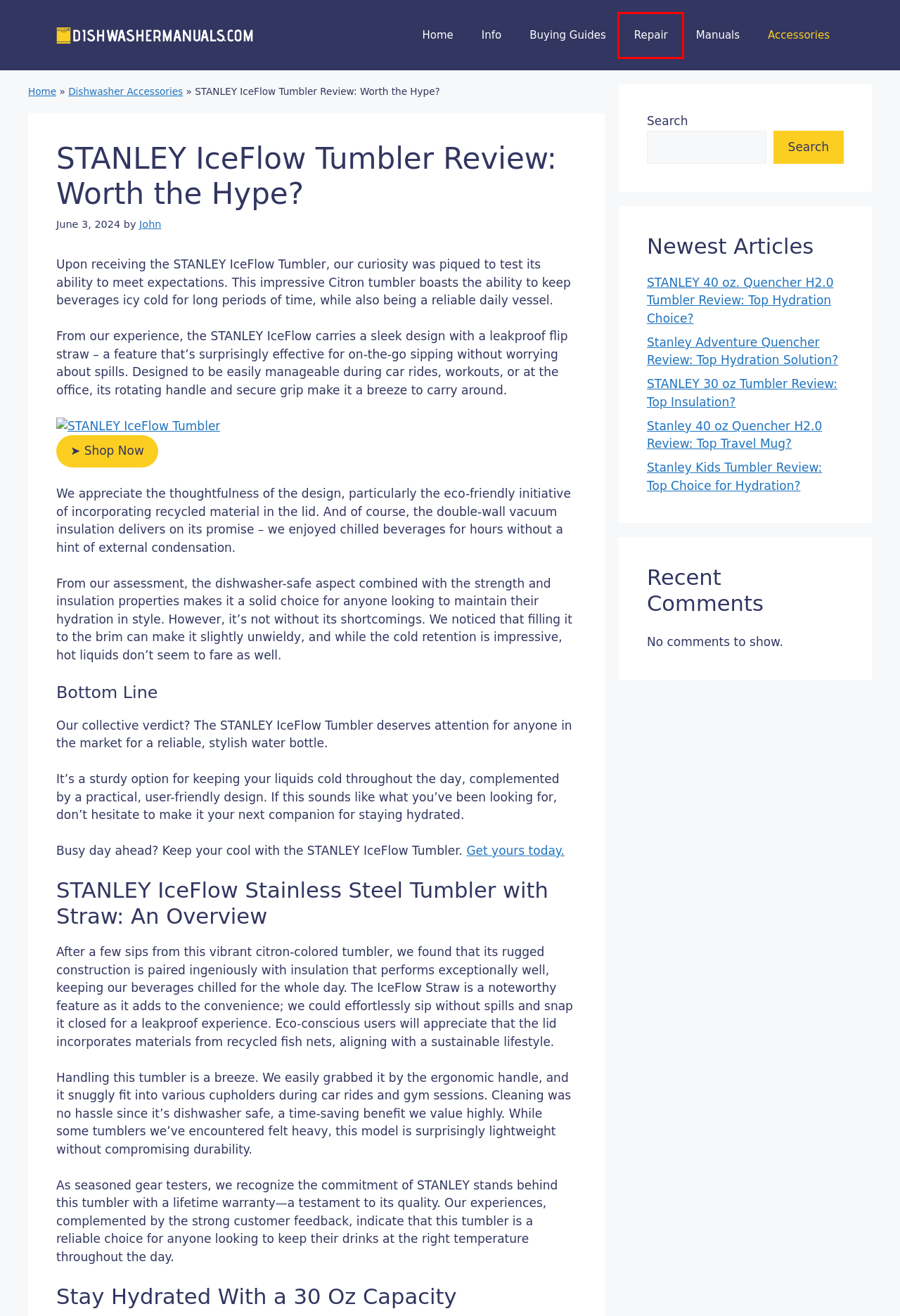With the provided screenshot showing a webpage and a red bounding box, determine which webpage description best fits the new page that appears after clicking the element inside the red box. Here are the options:
A. Stanley Kids Tumbler Review: Top Choice for Hydration?
B. Dishwasher Repair
C. STANLEY 30 oz Tumbler Review: Top Insulation?
D. Dishwasher Info
E. Dishwasher Manuals
F. Dishwasher Buying Guides
G. Dishwasher Manuals - Dishwasher Manuals, Tips, and Reviews
H. Dishwasher Accessories

B